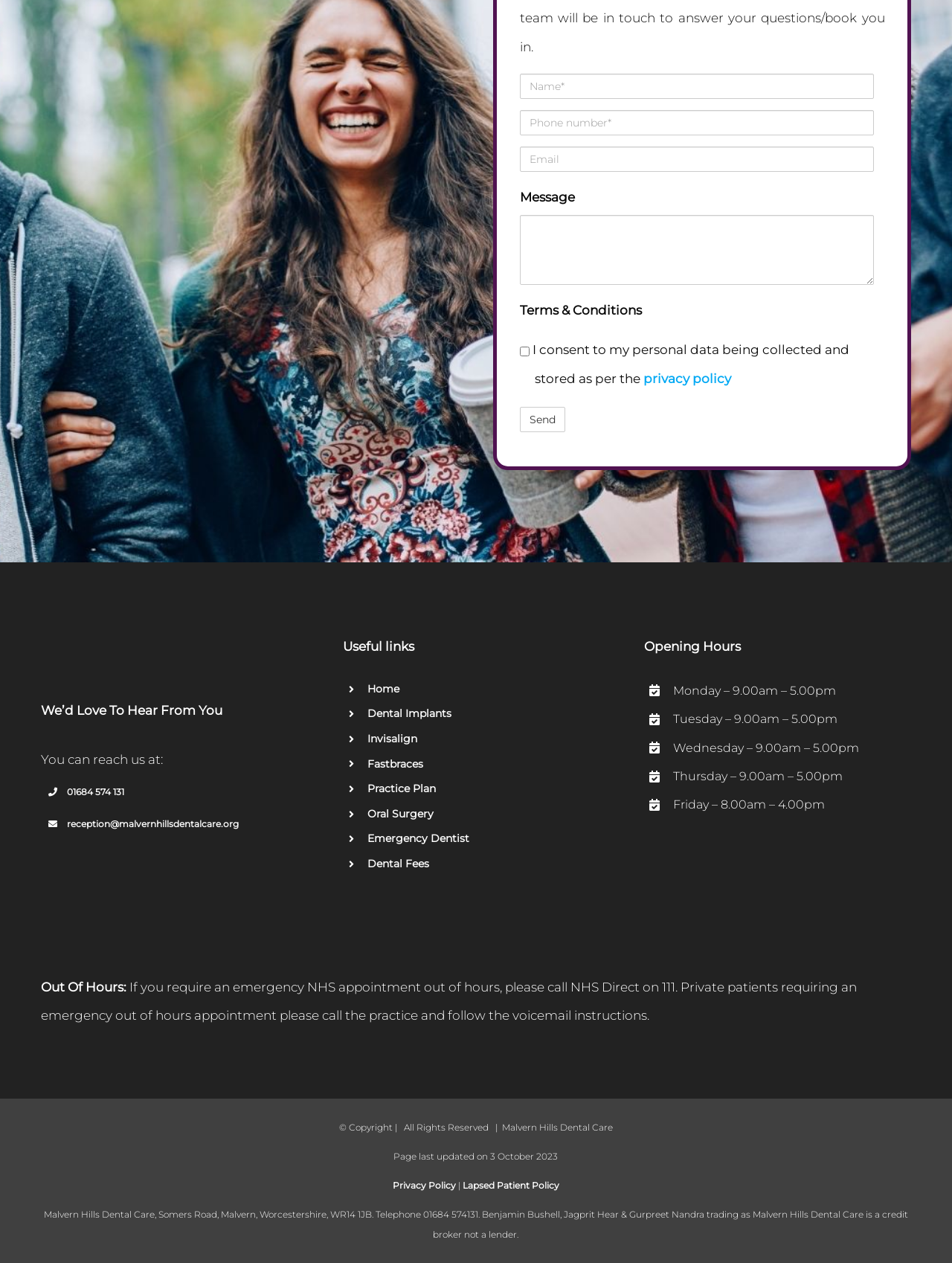Review the image closely and give a comprehensive answer to the question: What are the opening hours on Monday?

I found the answer by looking at the static text element with the text 'Monday – 9.00am – 5.00pm' which suggests that the opening hours on Monday are from 9.00am to 5.00pm.